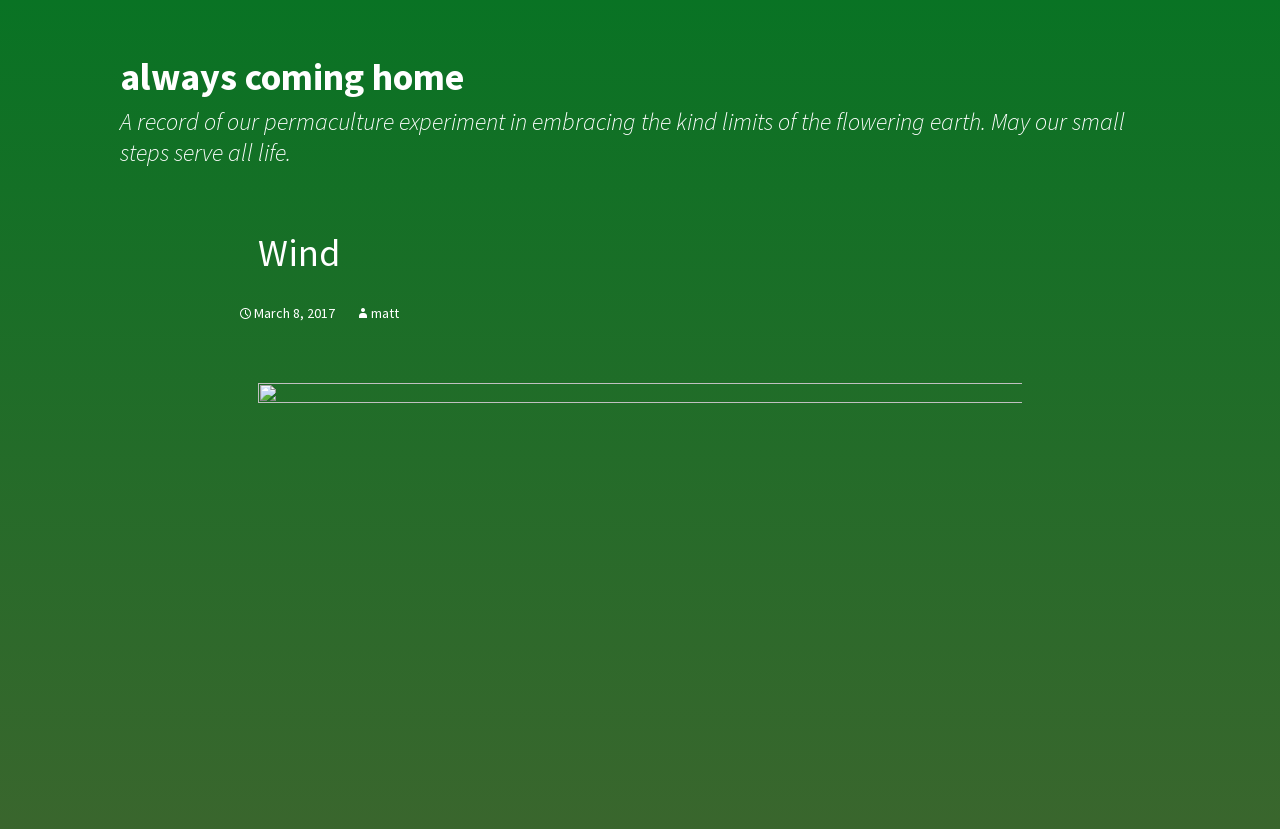Please find the bounding box for the UI element described by: "matt".

[0.277, 0.367, 0.312, 0.389]